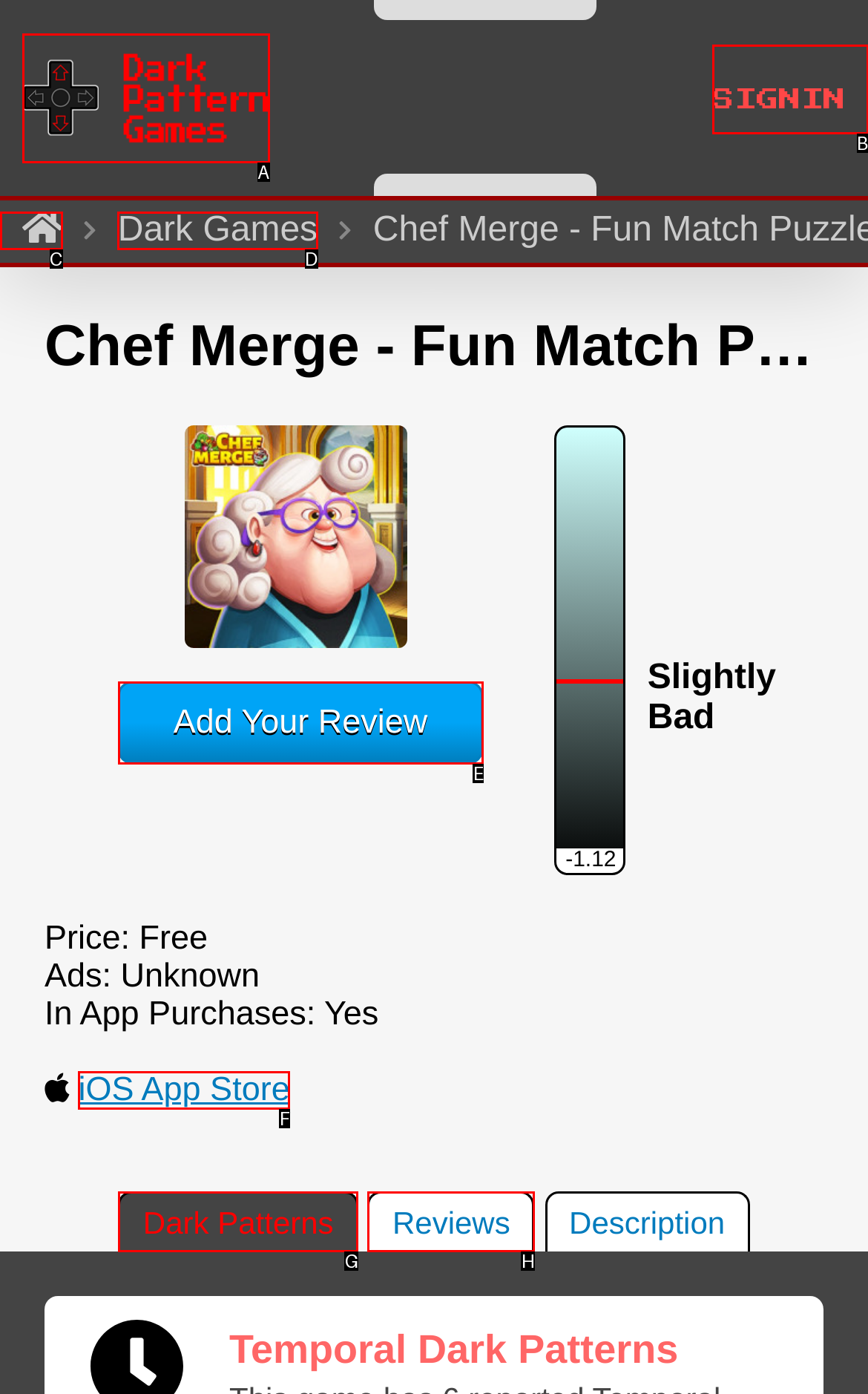Determine which UI element you should click to perform the task: Add your review
Provide the letter of the correct option from the given choices directly.

E